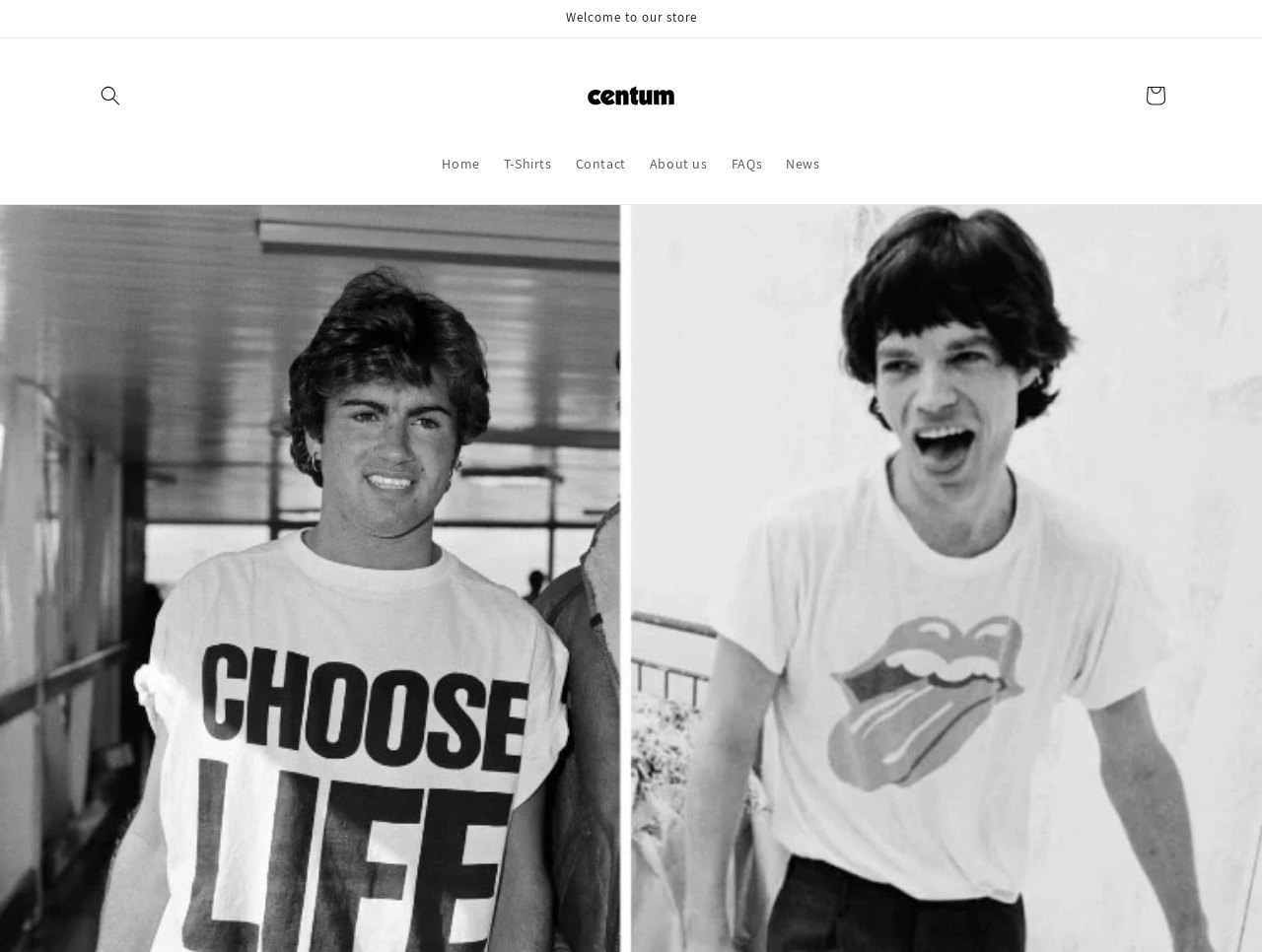Mark the bounding box of the element that matches the following description: "About us".

[0.505, 0.15, 0.57, 0.193]